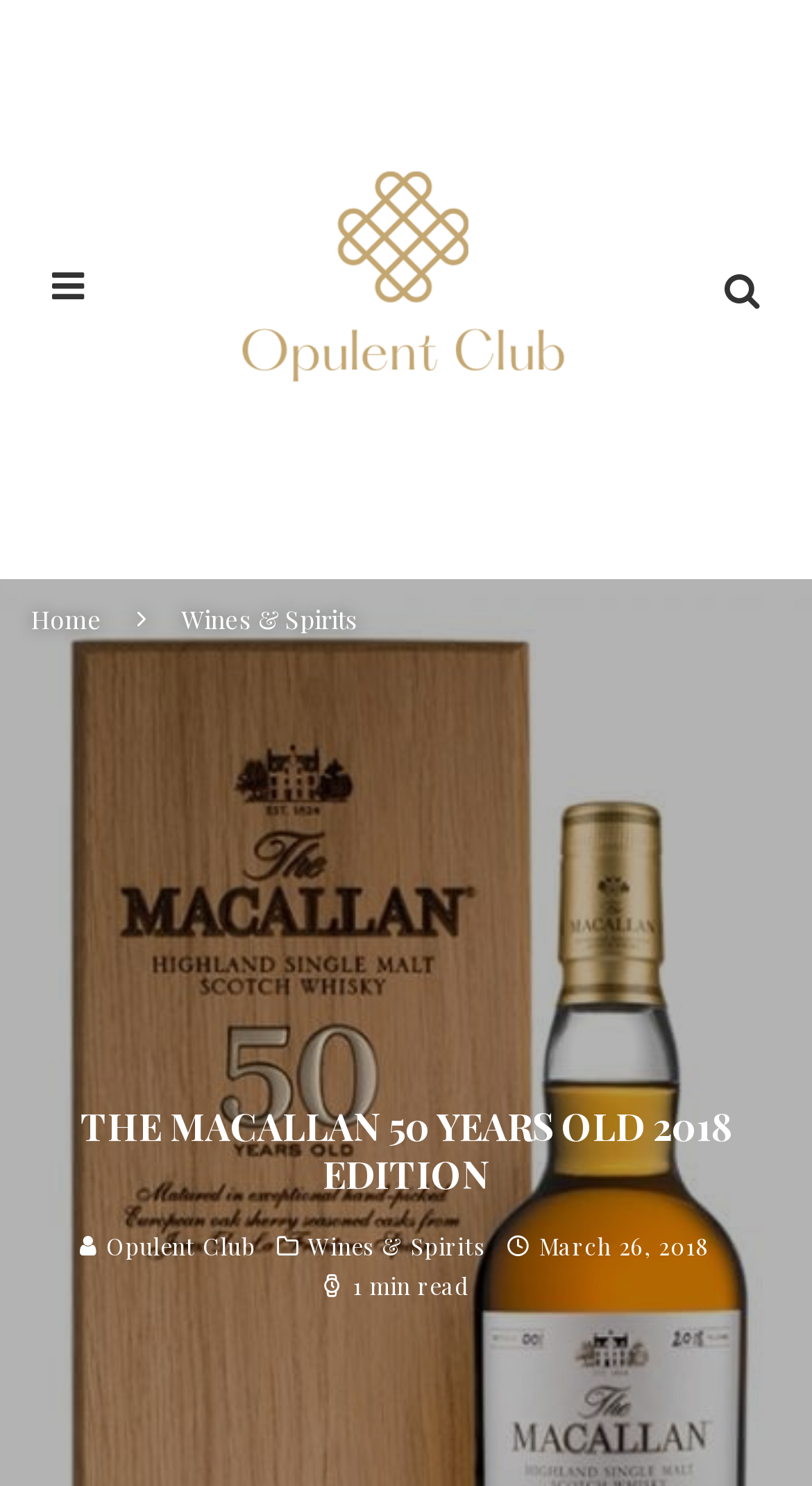What is the name of the edition?
Could you give a comprehensive explanation in response to this question?

The question is asking for the name of the edition, which can be found in the heading element 'THE MACALLAN 50 YEARS OLD 2018 EDITION' at coordinates [0.077, 0.743, 0.923, 0.808]. The answer is '2018 Edition'.